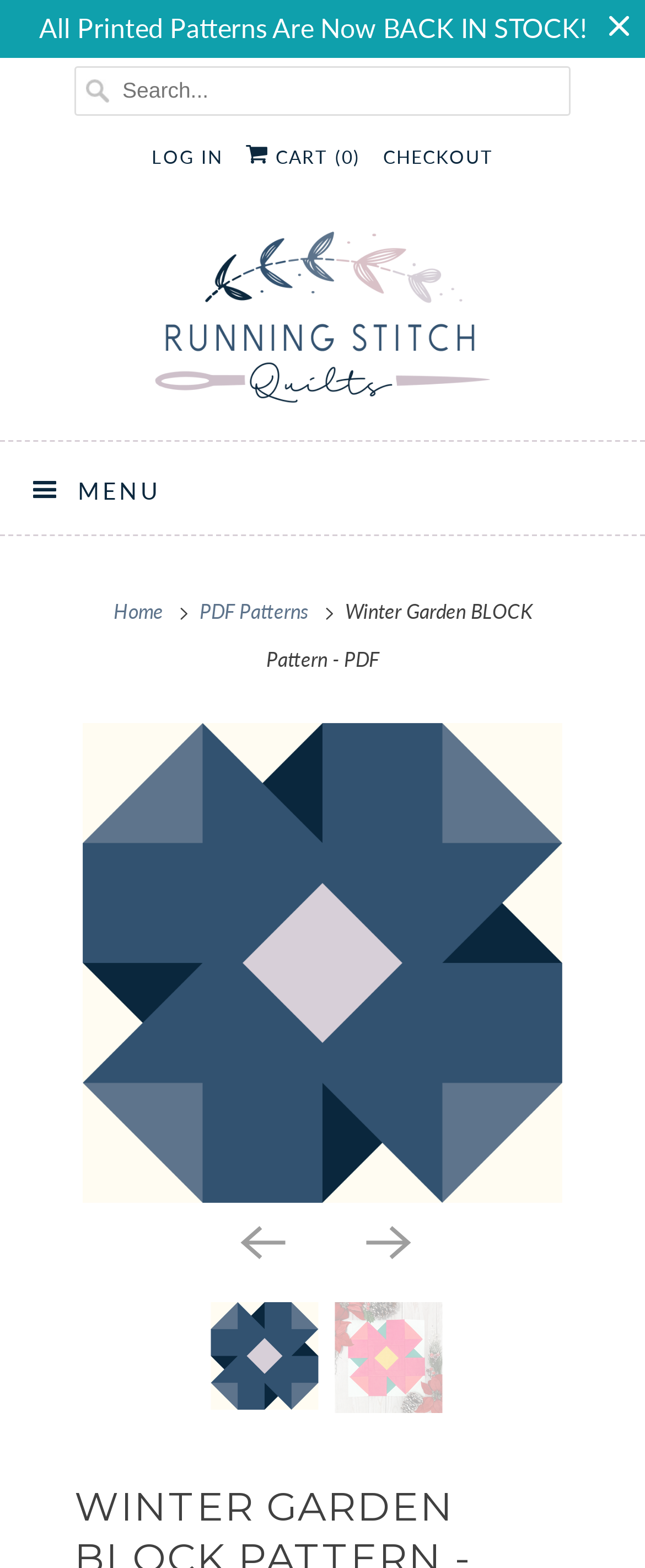Please identify the bounding box coordinates of the element I need to click to follow this instruction: "View the cart".

[0.381, 0.084, 0.558, 0.116]